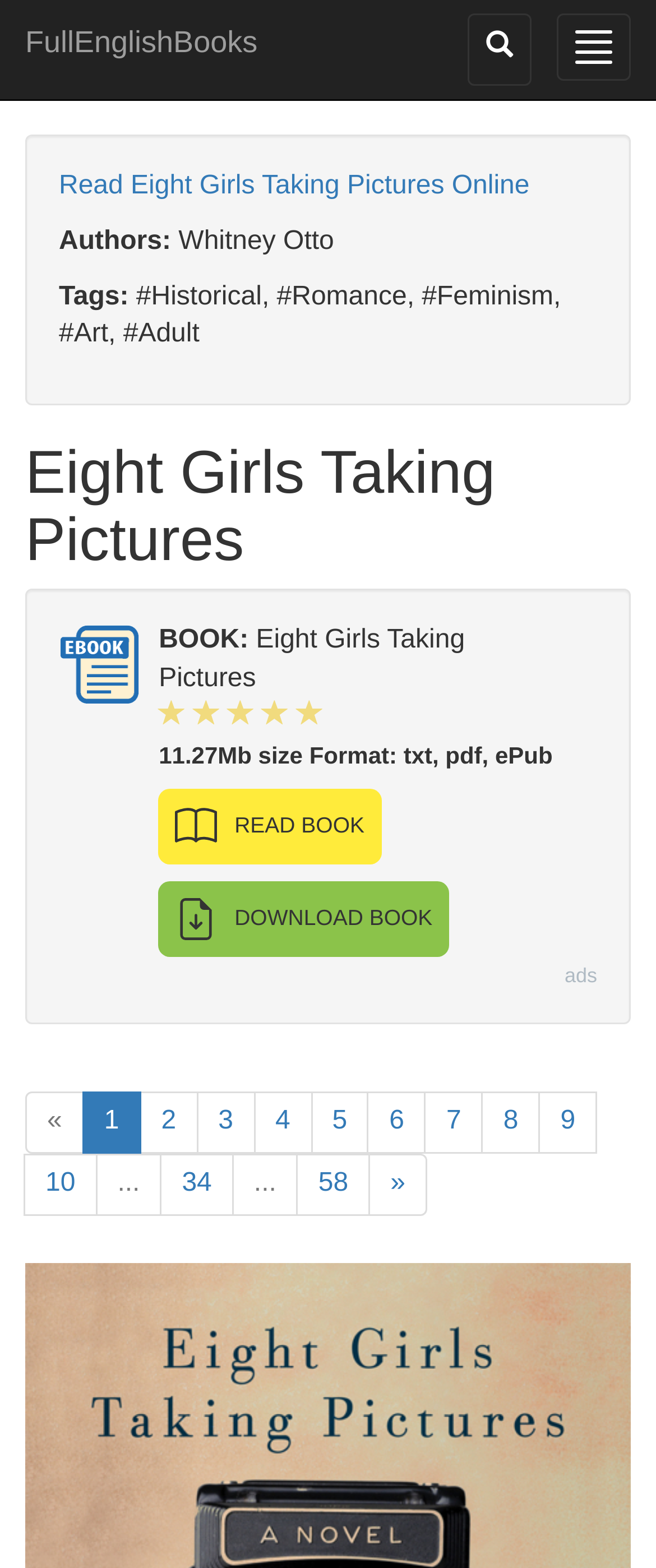Please find the bounding box for the UI component described as follows: "parent_node: Toggle navigation".

[0.713, 0.009, 0.81, 0.055]